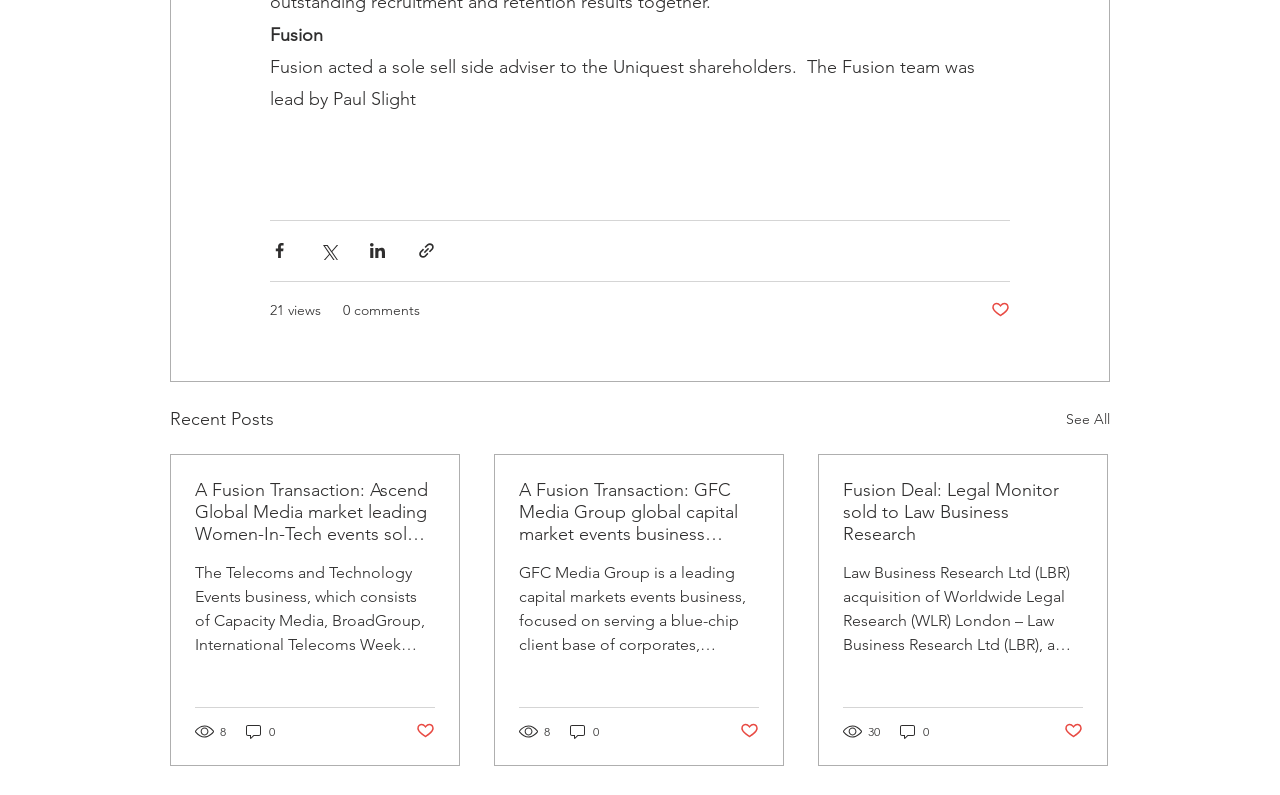Respond to the question below with a single word or phrase: What is the title of the section below the first article?

Recent Posts